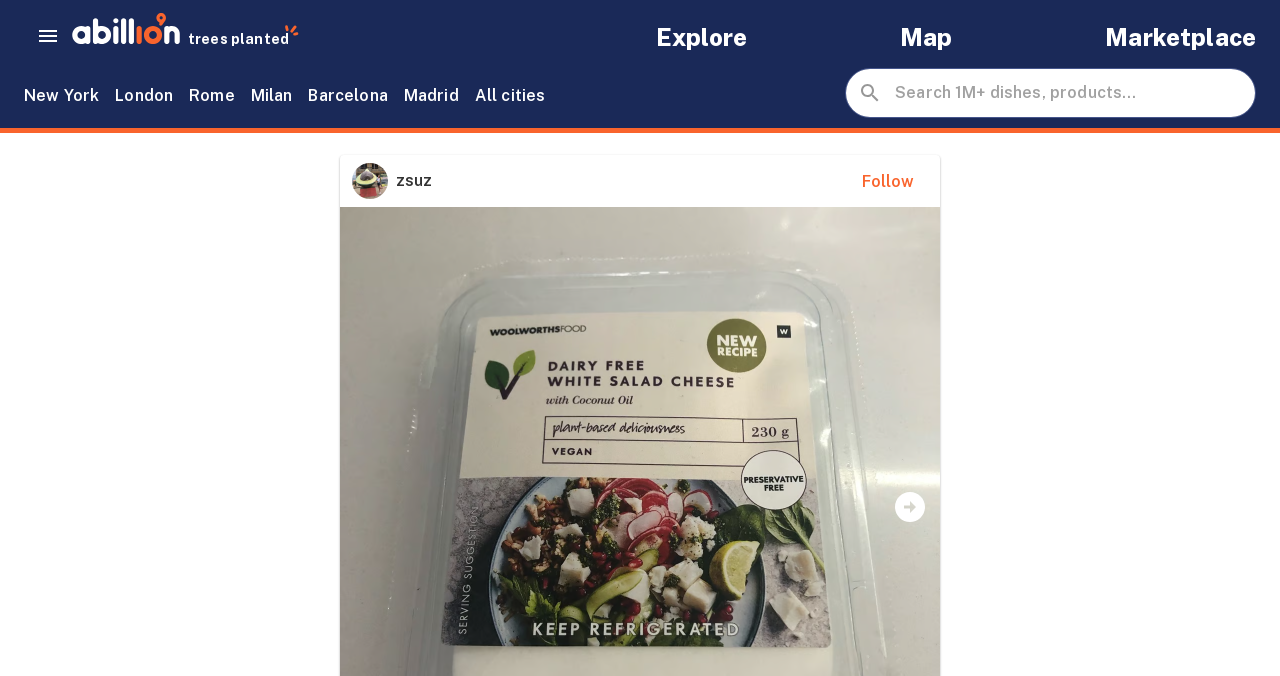Please provide a comprehensive answer to the question below using the information from the image: Who wrote the review?

I found the answer by looking at the link element that says 'zsuz', which is located next to the profile image, indicating that zsuz is the author of the review.